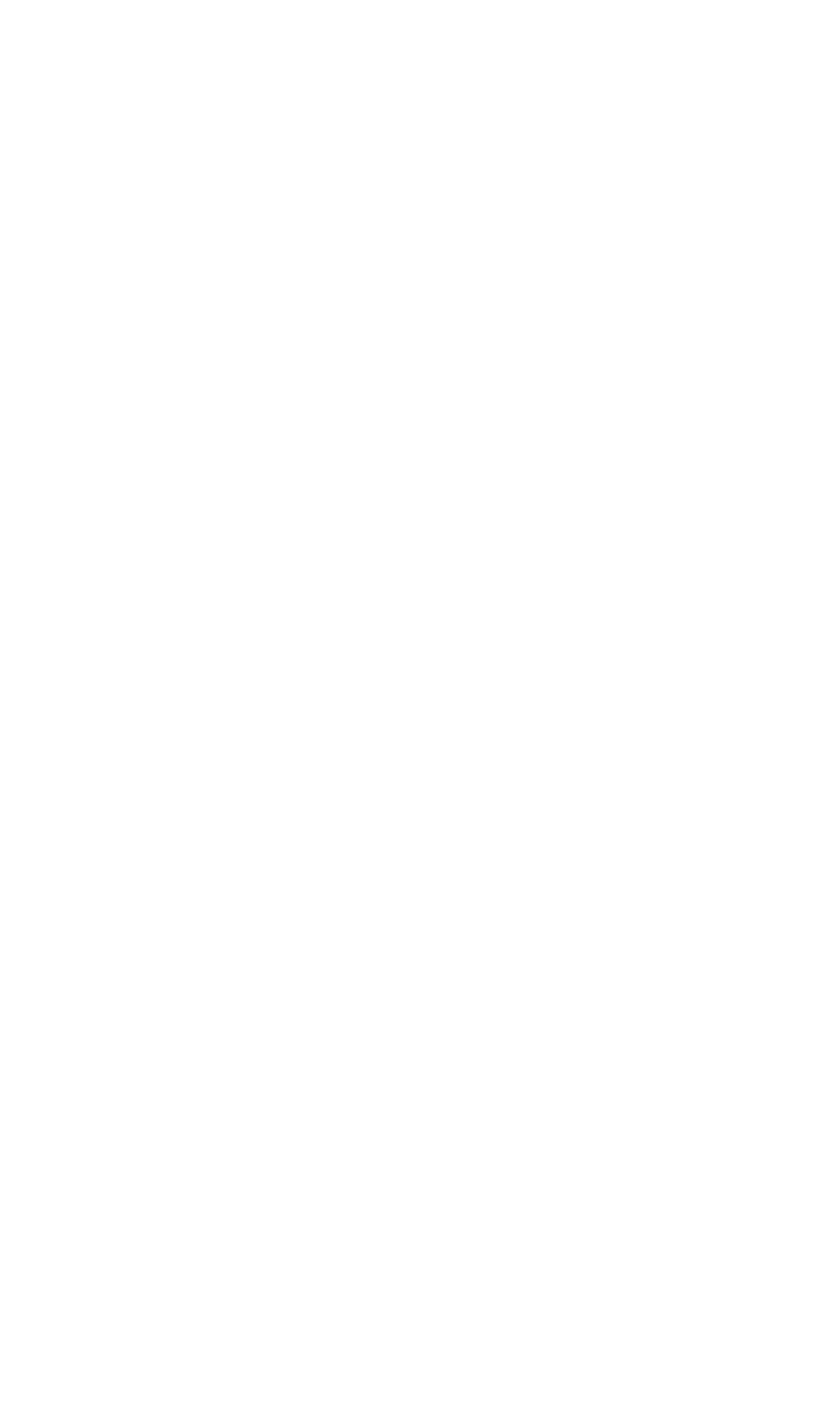Give a one-word or short phrase answer to this question: 
Where are the company's offices located?

Copenhagen and New York